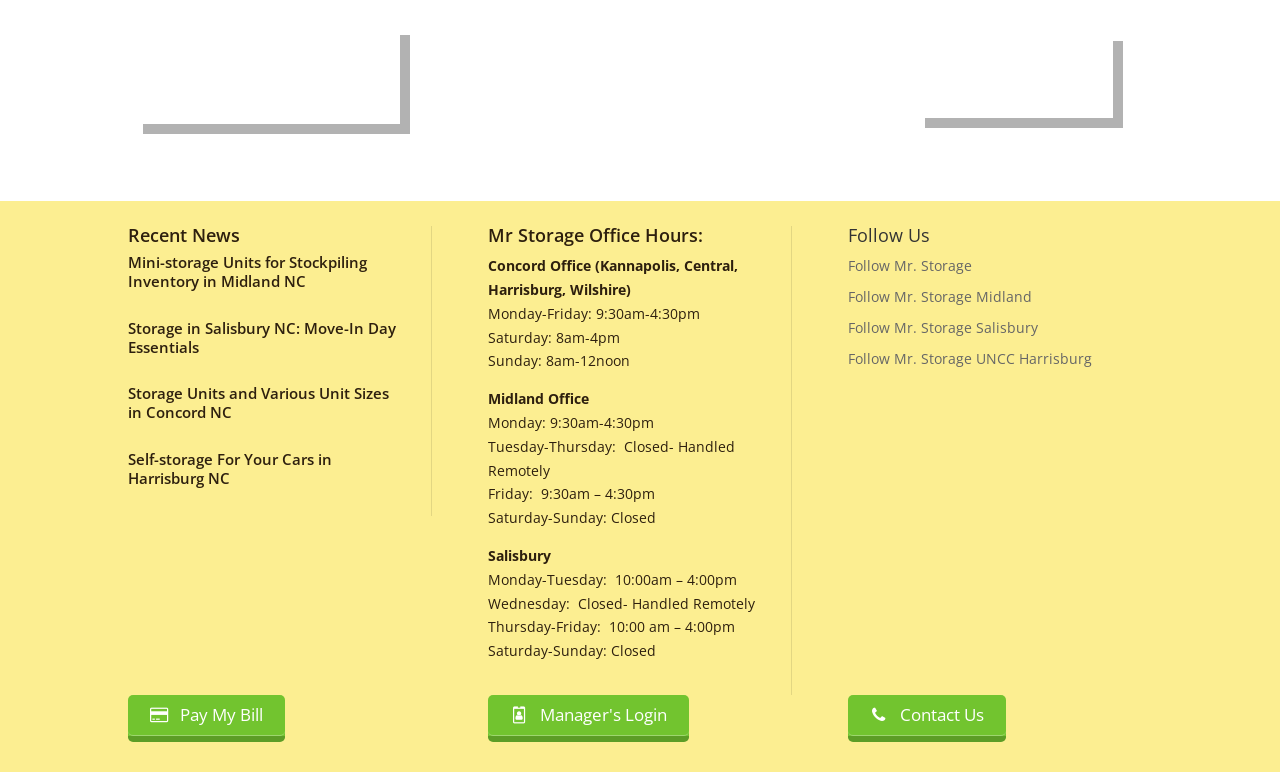Find the coordinates for the bounding box of the element with this description: "Follow Mr. Storage UNCC Harrisburg".

[0.663, 0.449, 0.853, 0.48]